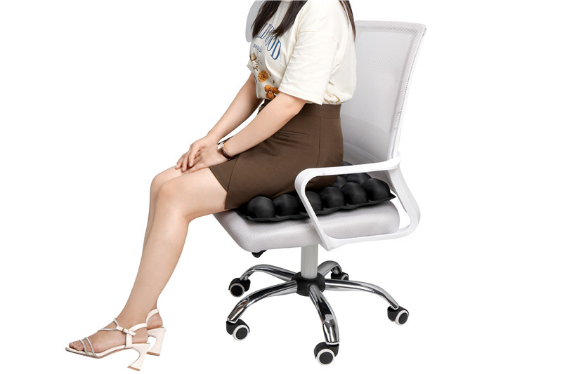Generate an elaborate caption for the image.

Experience unparalleled comfort with the Intelligent Pneumatic Massage Cushion, designed to provide effective stress relief while enhancing your sitting posture. The cushion features a unique design that fosters breathability, ensuring a comfortable experience even during extended use. Engineered with patented air convection technology, it alleviates pressure by creating an "anti-gravity" effect, allowing for optimal support and pressure distribution. 

In the image, a woman is seated in a modern office chair, showcasing the cushion nestled on the seat. The cushion's individual air cells conform to her body, helping to create a beautiful silhouette while promoting relaxation. This innovative product not only aids in deep decompression but also emphasizes the importance of comfort in daily activities, making it ideal for anyone spending long hours sitting. Additionally, the cushion is equipped with an automatic power-off feature for added convenience and safety. Transform your seating experience with this stylish and functional cushion.